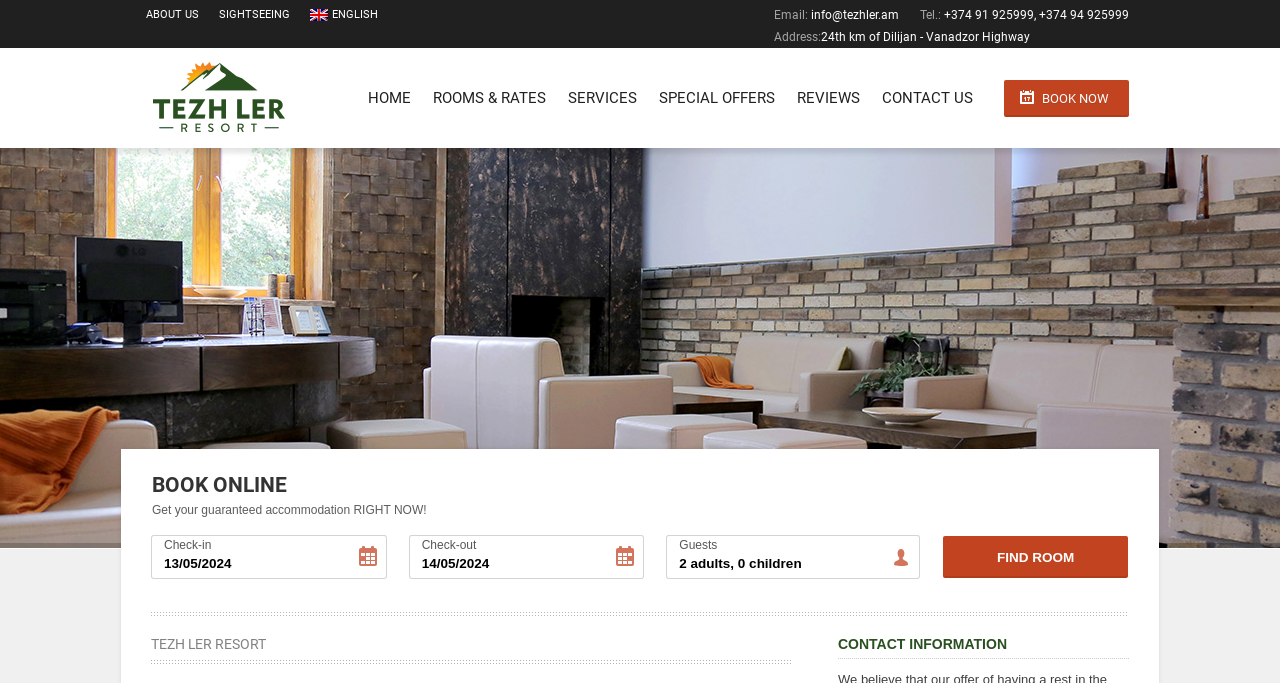Please find the bounding box for the UI element described by: "Services".

[0.435, 0.07, 0.506, 0.217]